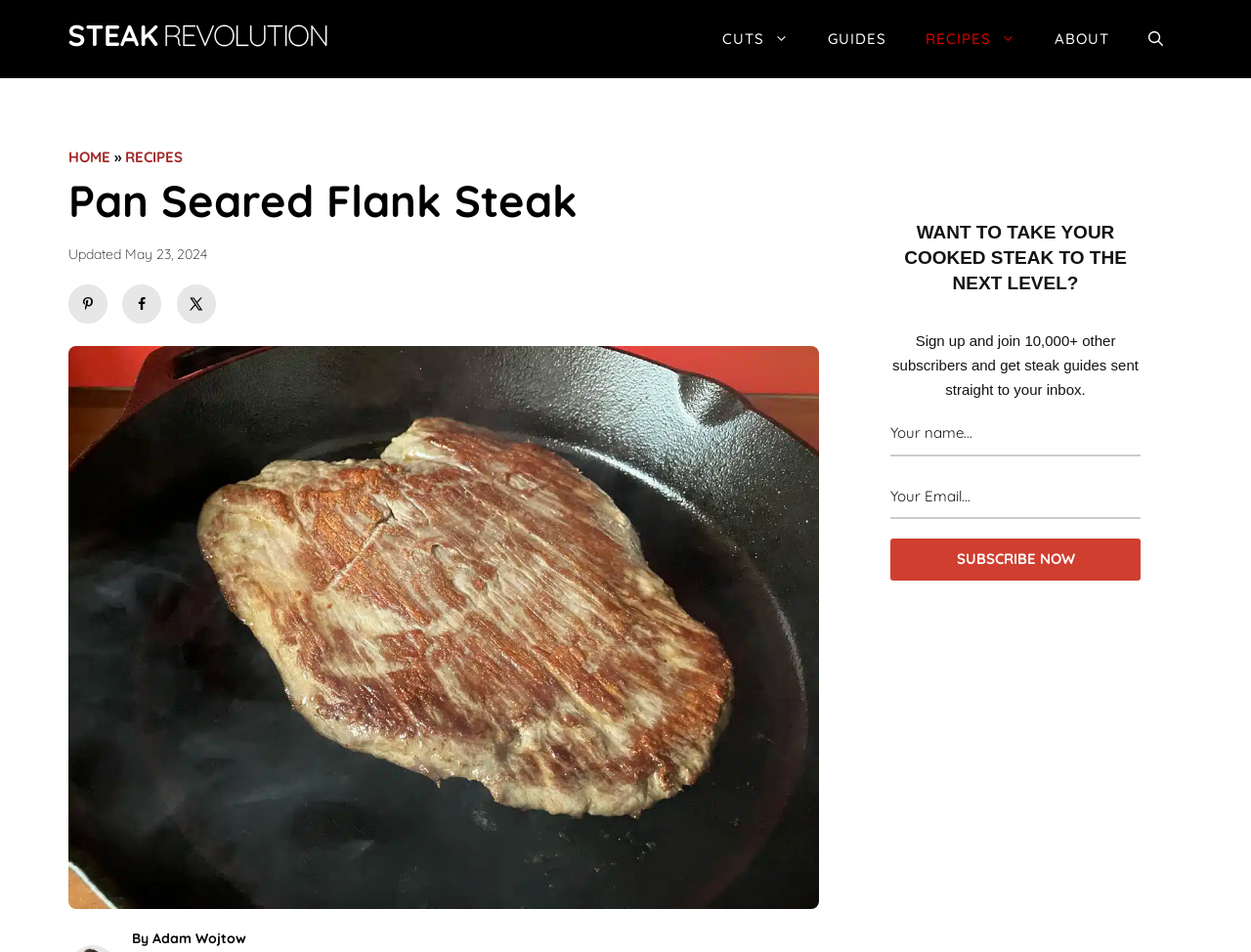Please answer the following question using a single word or phrase: 
What is the name of the website?

Steak Revolution